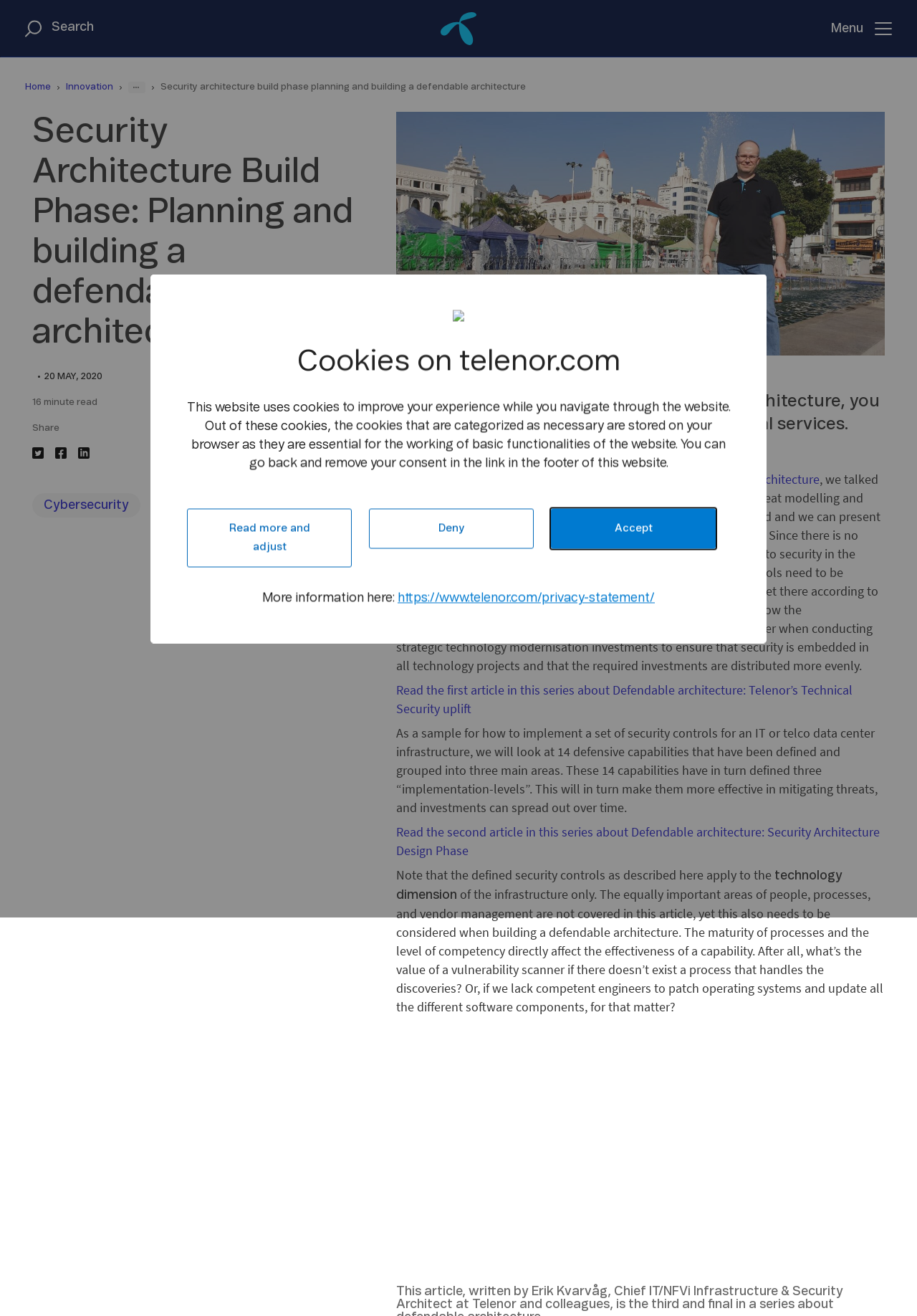Determine the main heading text of the webpage.

Security Architecture Build Phase: Planning and building a defendable architecture